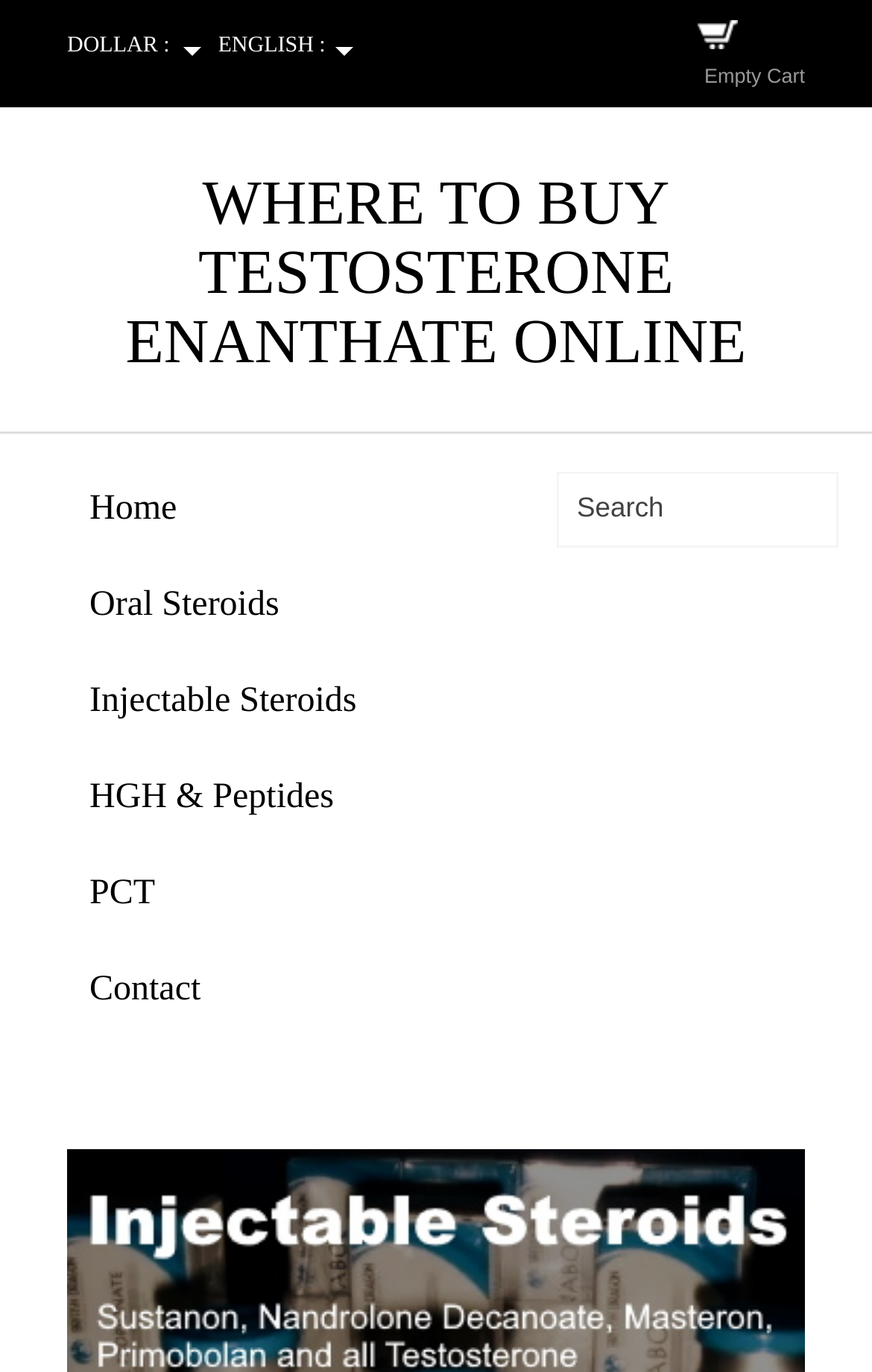Determine the bounding box for the UI element as described: "Injectable Steroids". The coordinates should be represented as four float numbers between 0 and 1, formatted as [left, top, right, bottom].

[0.038, 0.478, 0.6, 0.547]